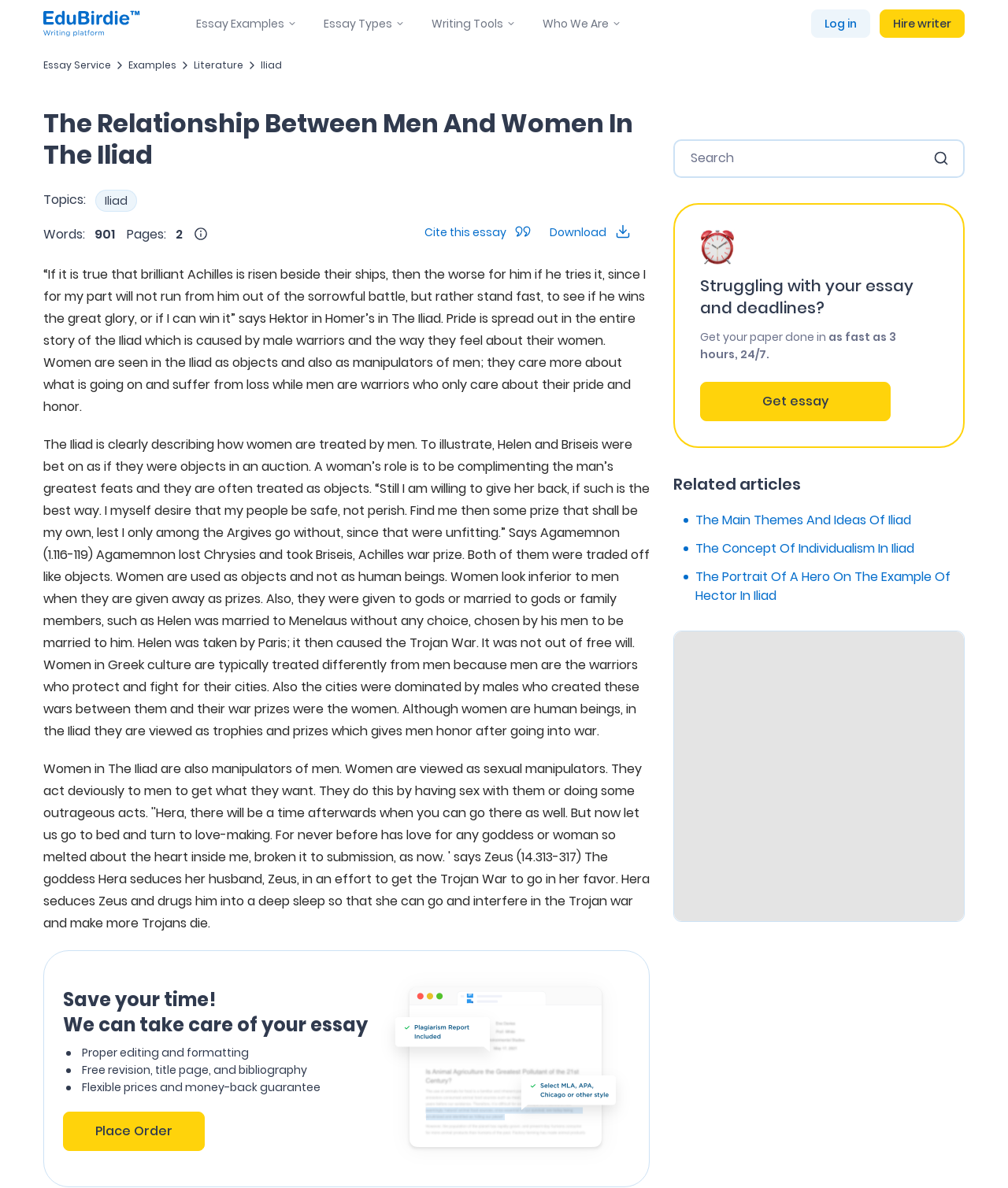Kindly determine the bounding box coordinates of the area that needs to be clicked to fulfill this instruction: "View related article about The Main Themes And Ideas Of Iliad".

[0.69, 0.43, 0.957, 0.446]